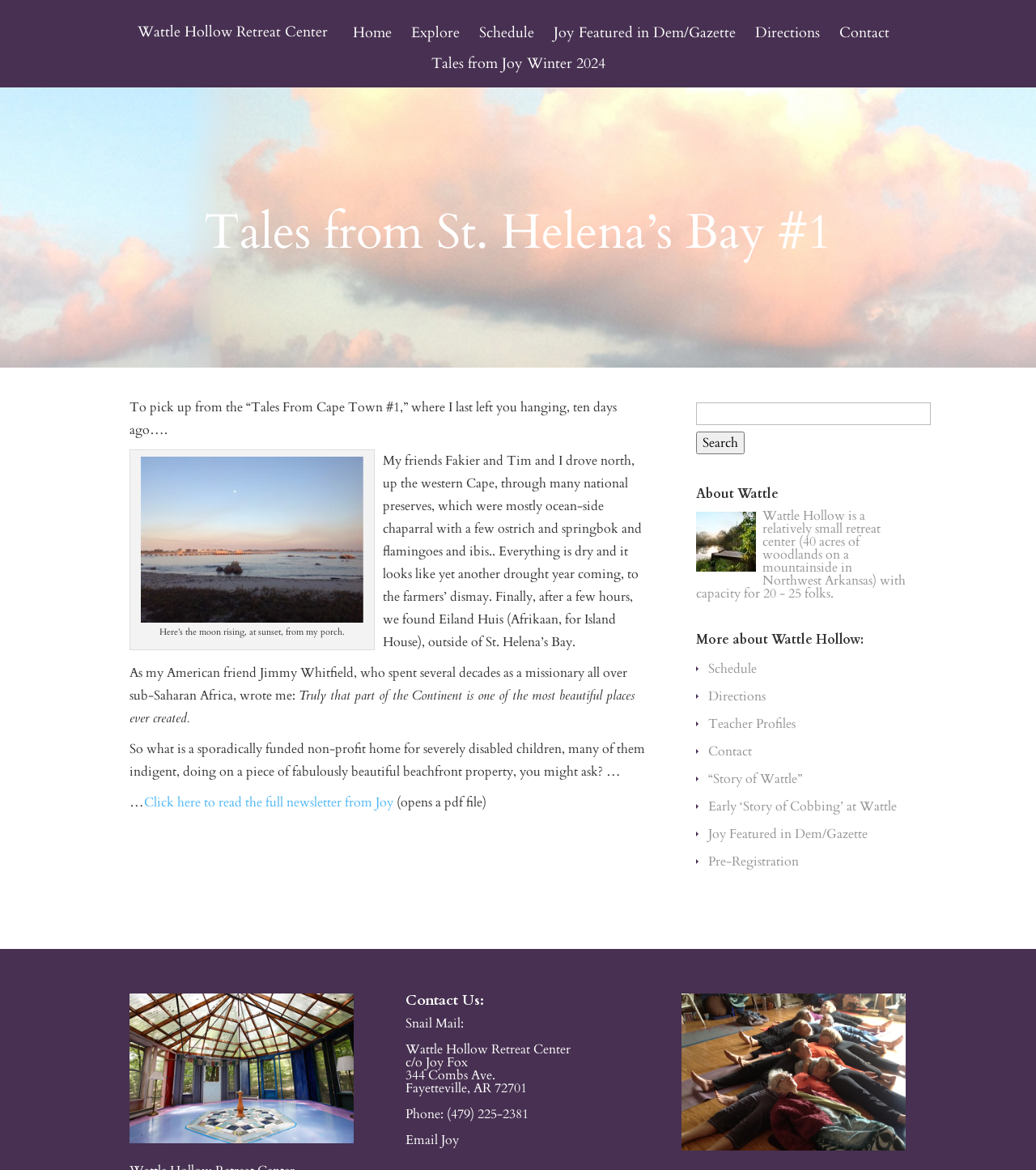By analyzing the image, answer the following question with a detailed response: What is the name of the retreat center?

I found the answer by looking at the top navigation links, where 'Wattle Hollow Retreat Center' is mentioned as a link. This suggests that it is the name of the retreat center.